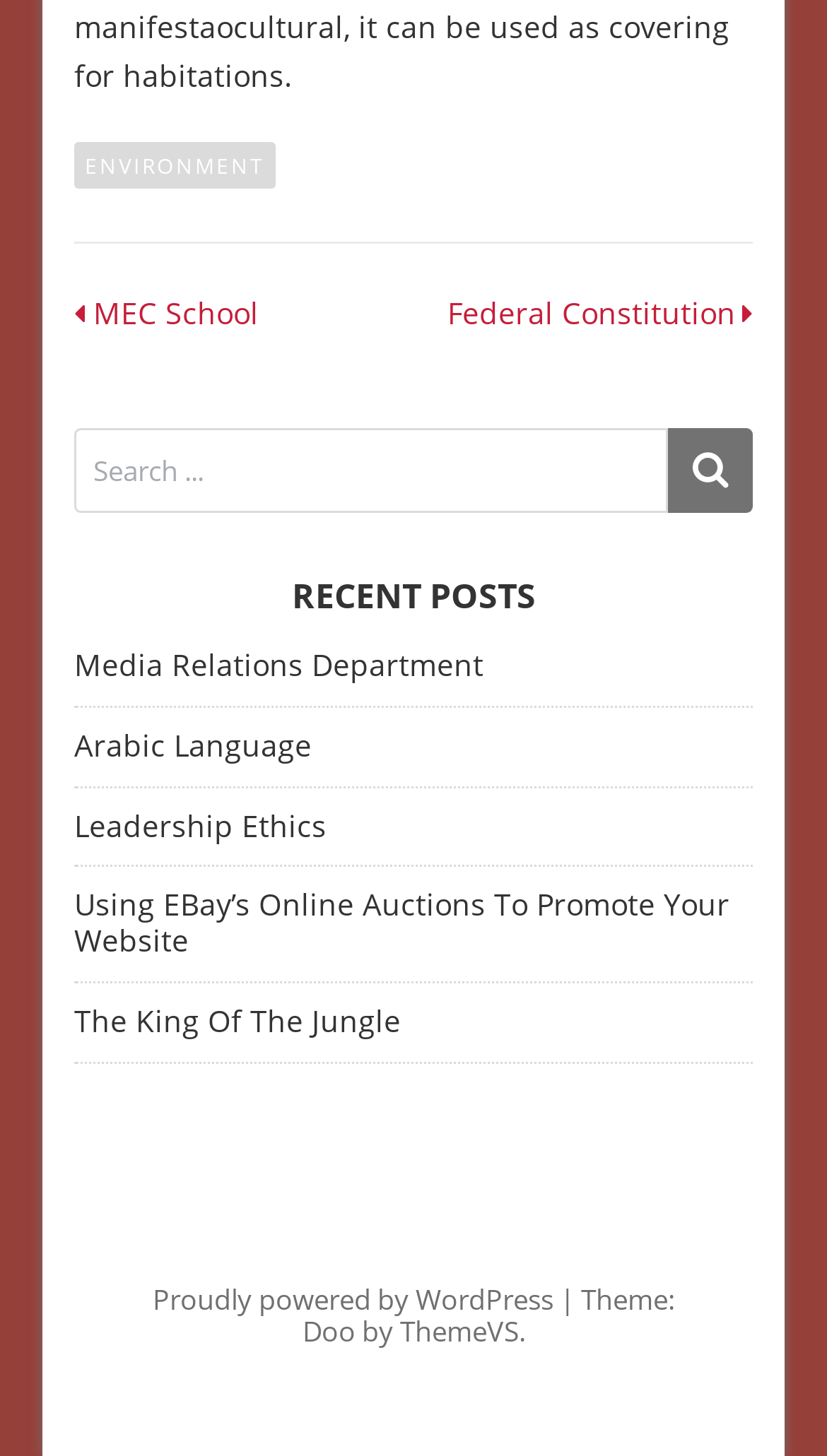Show the bounding box coordinates of the region that should be clicked to follow the instruction: "Search for something."

[0.09, 0.294, 0.91, 0.352]